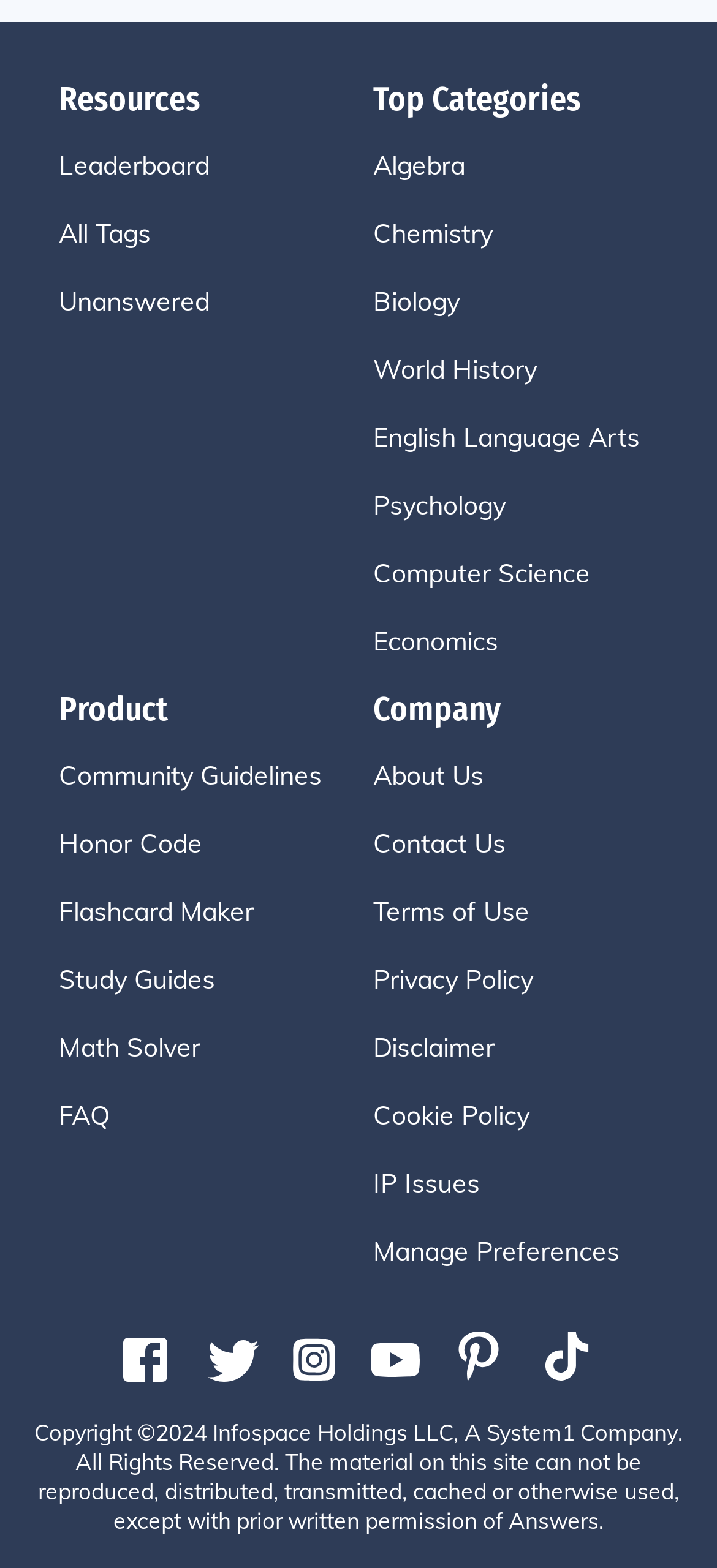How many links are there under the 'Product' heading?
Give a comprehensive and detailed explanation for the question.

I found the heading 'Product' with ID 99, and counted the number of links under it. There are 5 links: 'Community Guidelines', 'Honor Code', 'Flashcard Maker', 'Study Guides', and 'Math Solver'. These links have IDs 100 to 104, respectively.